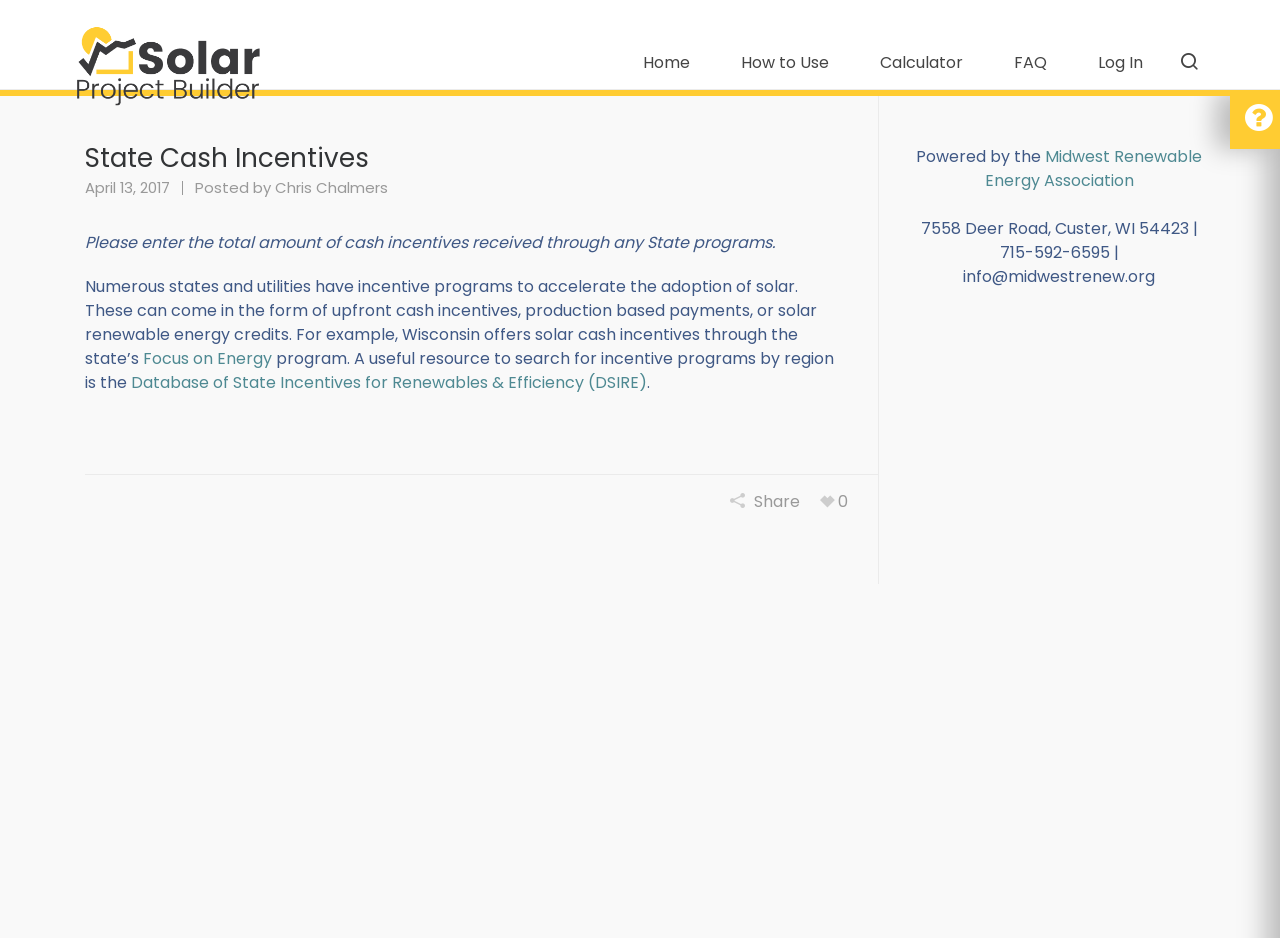Respond to the question below with a single word or phrase:
What is the date of the posted article?

April 13, 2017